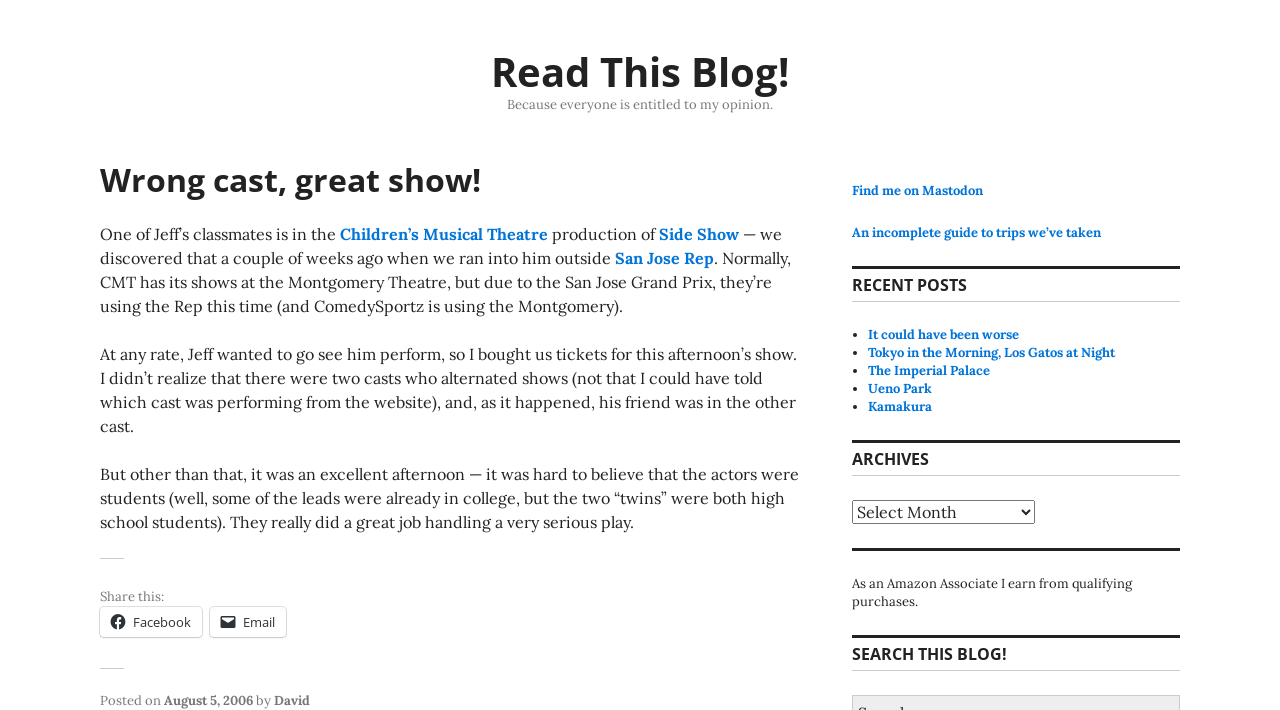What is the topic of the recent post 'It could have been worse'?
Provide a short answer using one word or a brief phrase based on the image.

Unknown